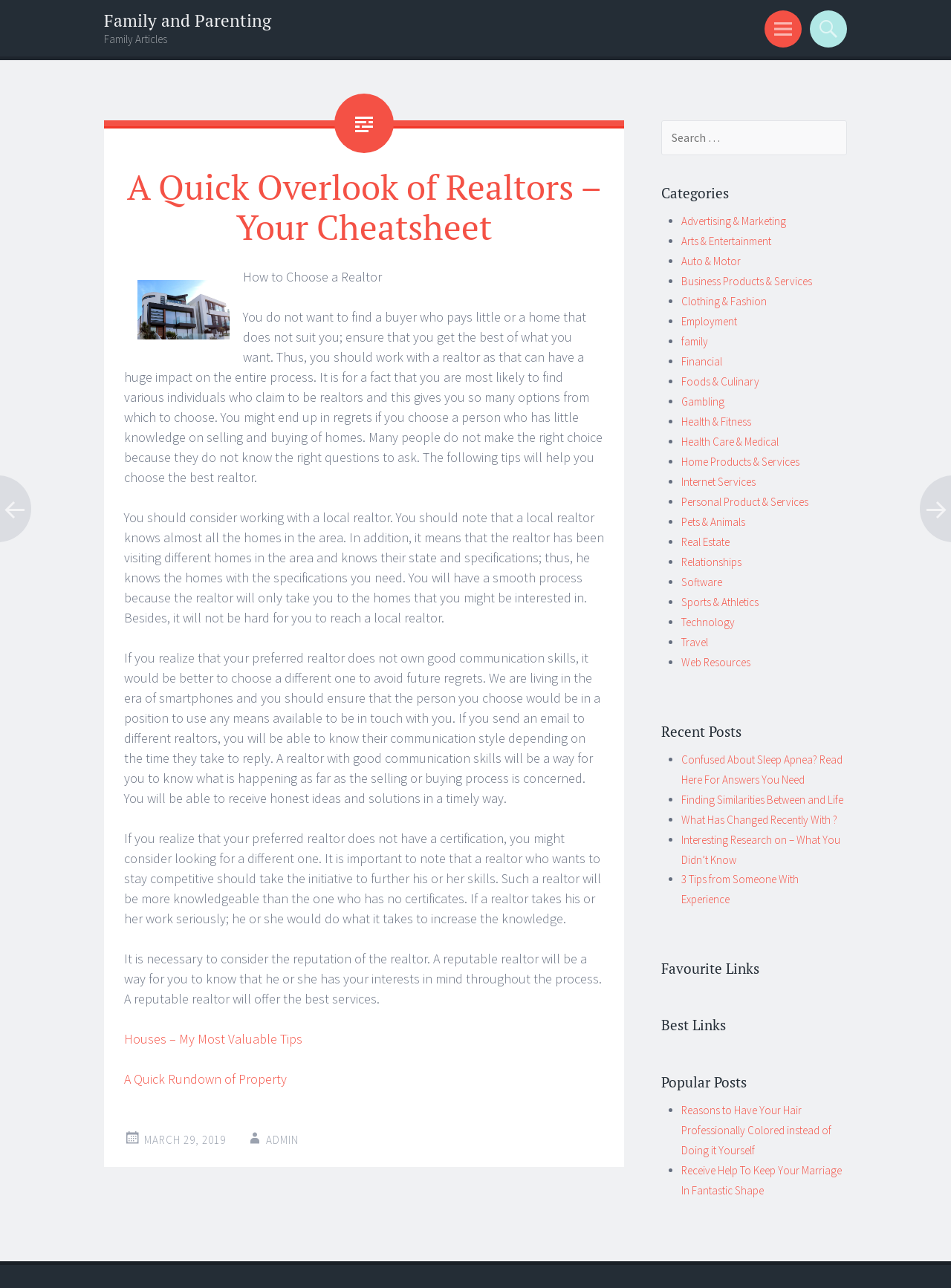Please find the bounding box for the UI element described by: "family".

[0.716, 0.26, 0.745, 0.271]